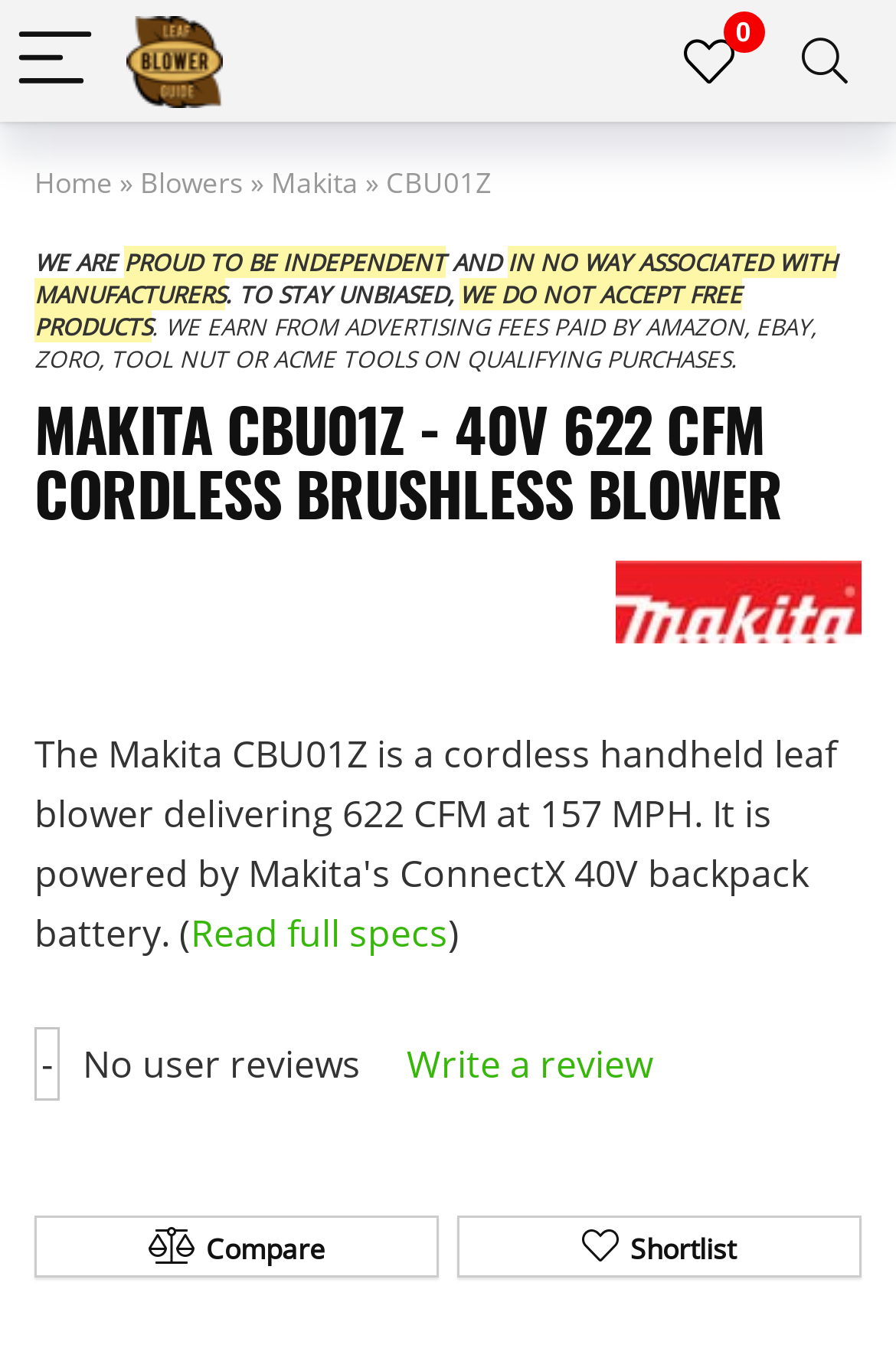Please find the bounding box coordinates for the clickable element needed to perform this instruction: "Click the menu button".

[0.0, 0.0, 0.123, 0.09]